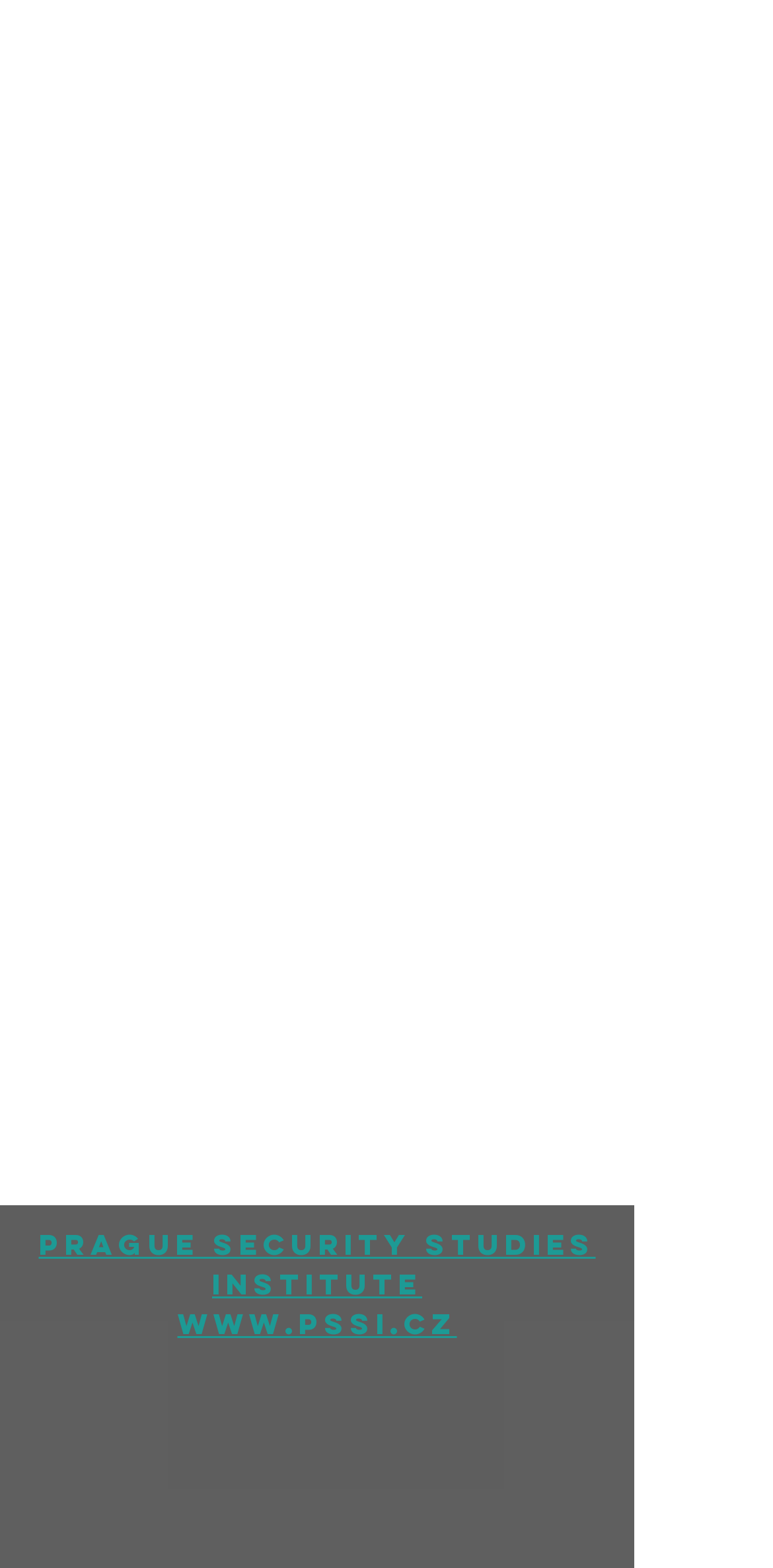What is the color of the social media icons?
Provide a one-word or short-phrase answer based on the image.

Grey